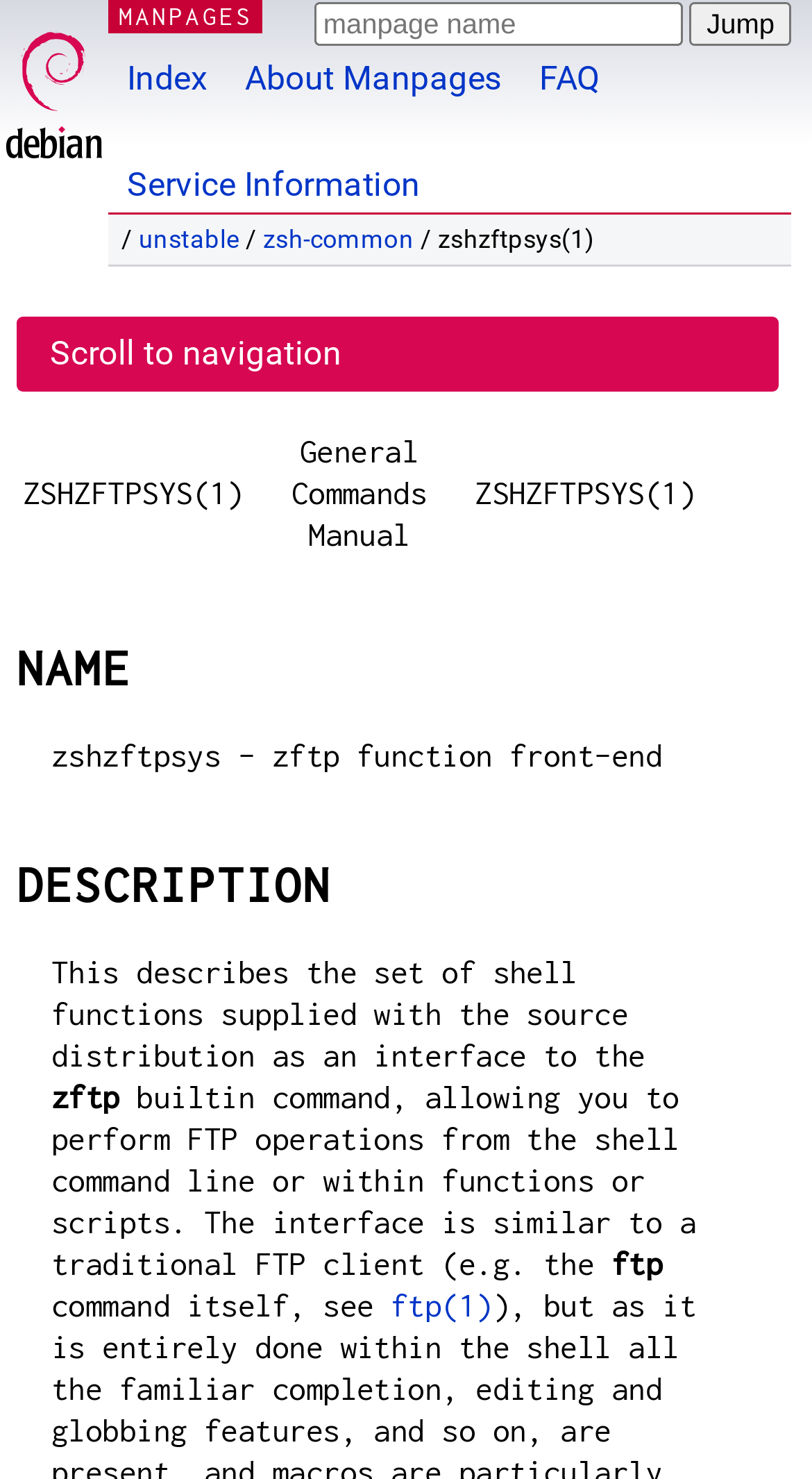Offer a meticulous description of the webpage's structure and content.

This webpage is about the manual page for the zshzftpsys command in Debian. At the top, there is a Debian logo image and a link to Debian. Next to it, there is a link to MANPAGES. Below these elements, there is a textbox displaying the manpage name, followed by a "Jump" button. 

On the same line, there are several links, including "Index", "About Manpages", "FAQ", and "Service Information". Below these links, there is a path navigation section, showing the current location as "unstable / zsh-common / zshzftpsys(1)". 

The main content of the page is a table with three columns, displaying information about the zshzftpsys command. The first column contains the command name, the second column describes it as a "General Commands Manual", and the third column repeats the command name. 

Below the table, there are three sections: "NAME", "DESCRIPTION", and an unnamed section. The "NAME" section simply displays the command name again. The "DESCRIPTION" section provides a detailed description of the zshzftpsys command, explaining that it is a front-end to the FTP command, allowing users to perform FTP operations from the shell command line or within functions or scripts. The description is divided into three paragraphs, with a link to the ftp(1) command in the last paragraph.